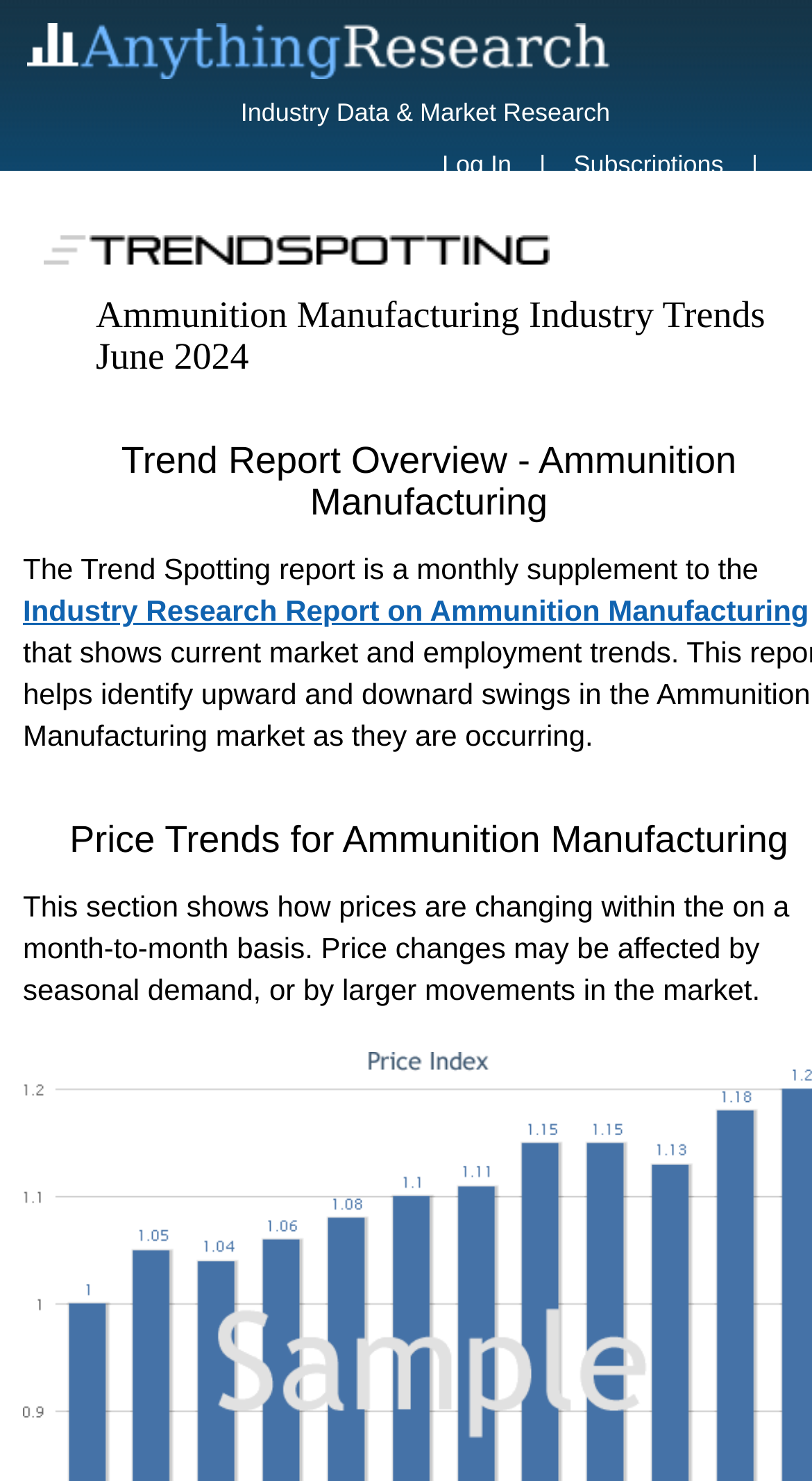What is the date of the trend report?
Answer the question based on the image using a single word or a brief phrase.

June 2024